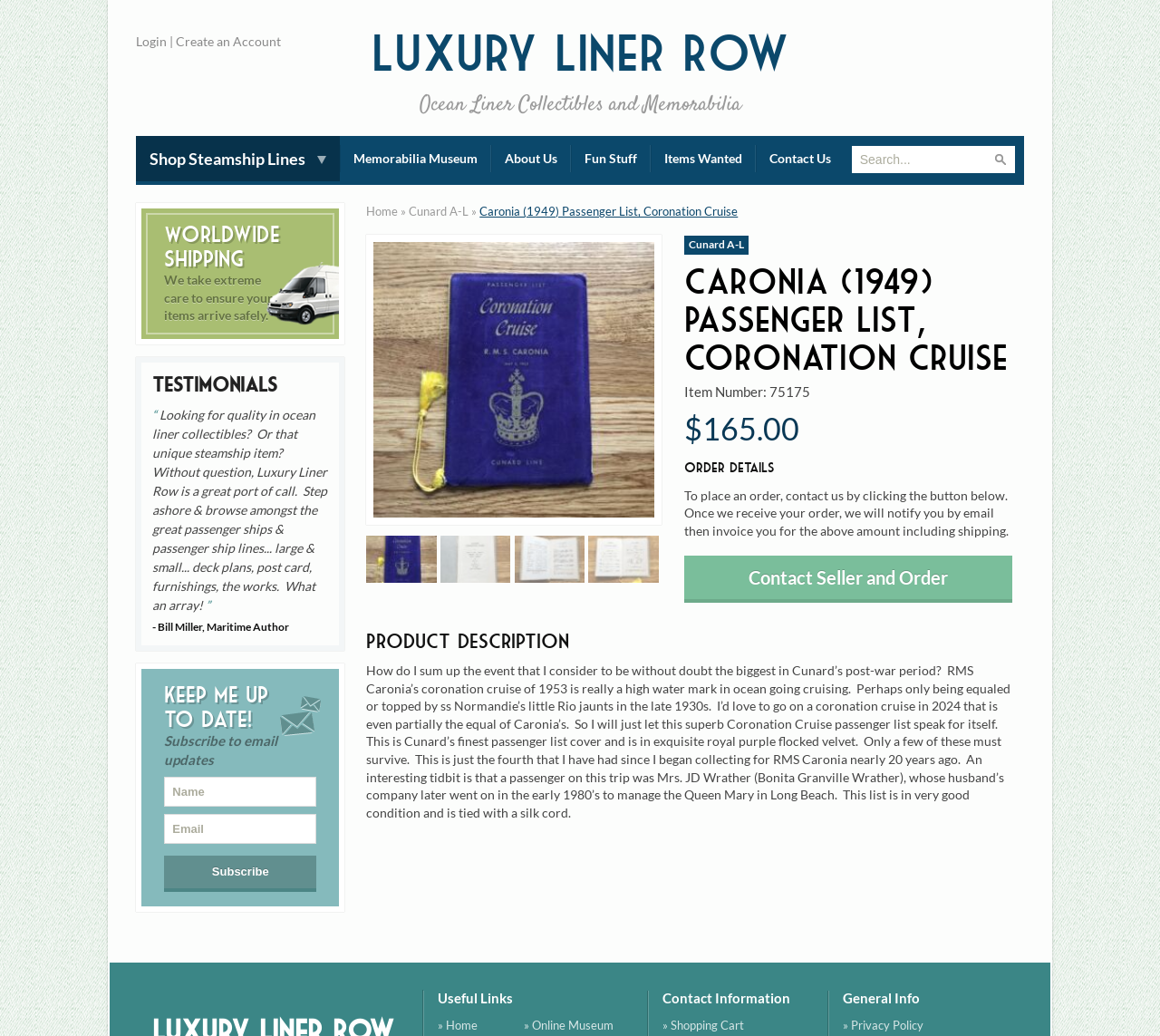Use a single word or phrase to answer the question: 
What is the condition of the passenger list?

very good